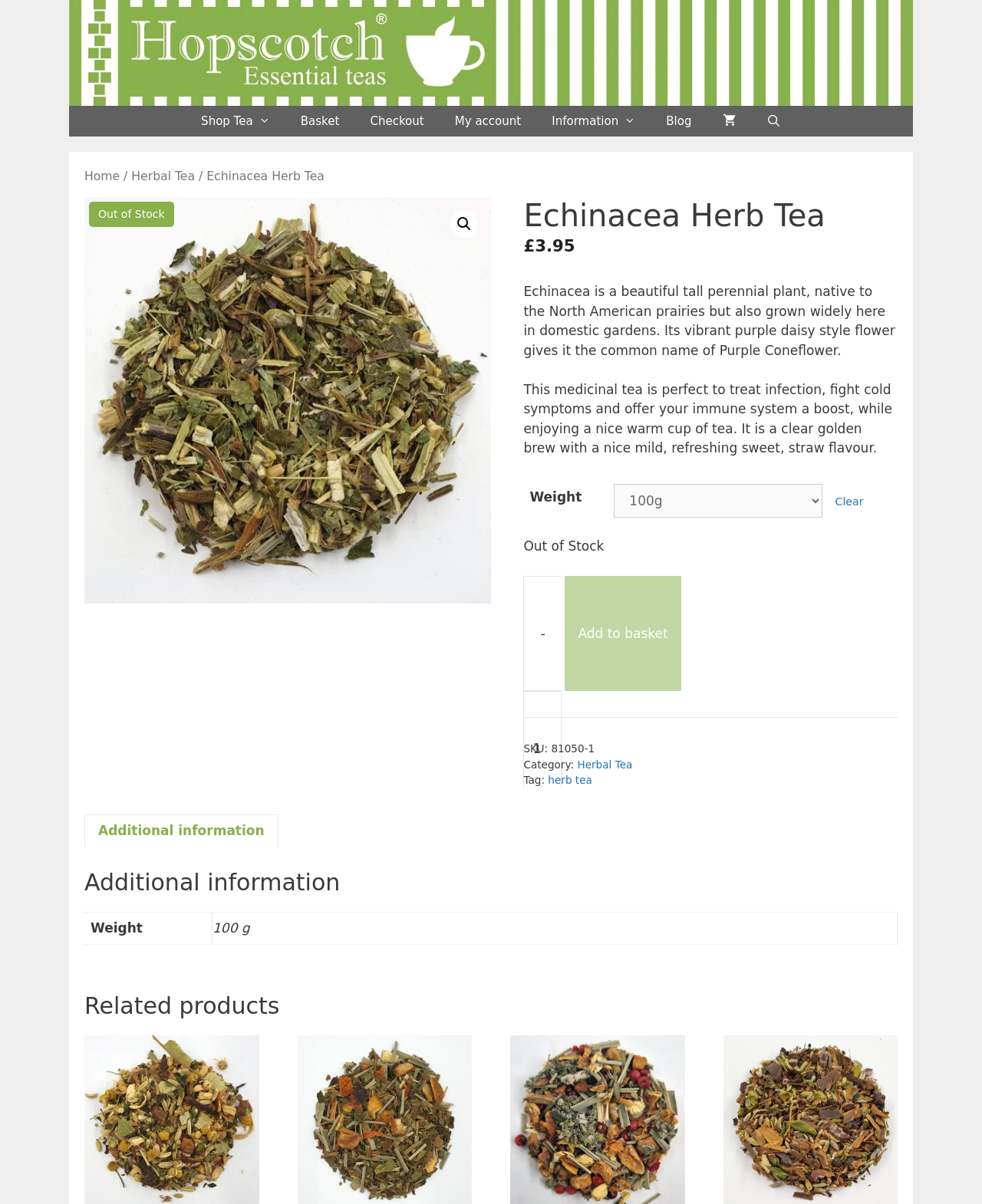Write an elaborate caption that captures the essence of the webpage.

This webpage is about Echinacea Herb Tea, a product offered by Hopscotch Loose Leaf Tea. At the top of the page, there is a banner with the site's name and a navigation menu with links to various sections, including Shop Tea, Basket, Checkout, My account, Information, Blog, and Search.

Below the navigation menu, there is a breadcrumb navigation showing the current page's location: Home > Herbal Tea > Echinacea Herb Tea. On the left side of the page, there is a large image of the Echinacea Herb Tea product, with a heading "Echinacea Herb Tea" above it.

To the right of the image, there is a section with product information, including a description of the tea, its benefits, and its price (£3.95). Below the product description, there are options to select the weight of the tea and a button to add the product to the basket.

Further down the page, there are sections for product details, including the SKU, category, and tags. There is also a tab list with an "Additional information" tab, which contains a table with more product details.

At the bottom of the page, there is a heading "Related products" suggesting that there may be other products related to Echinacea Herb Tea.